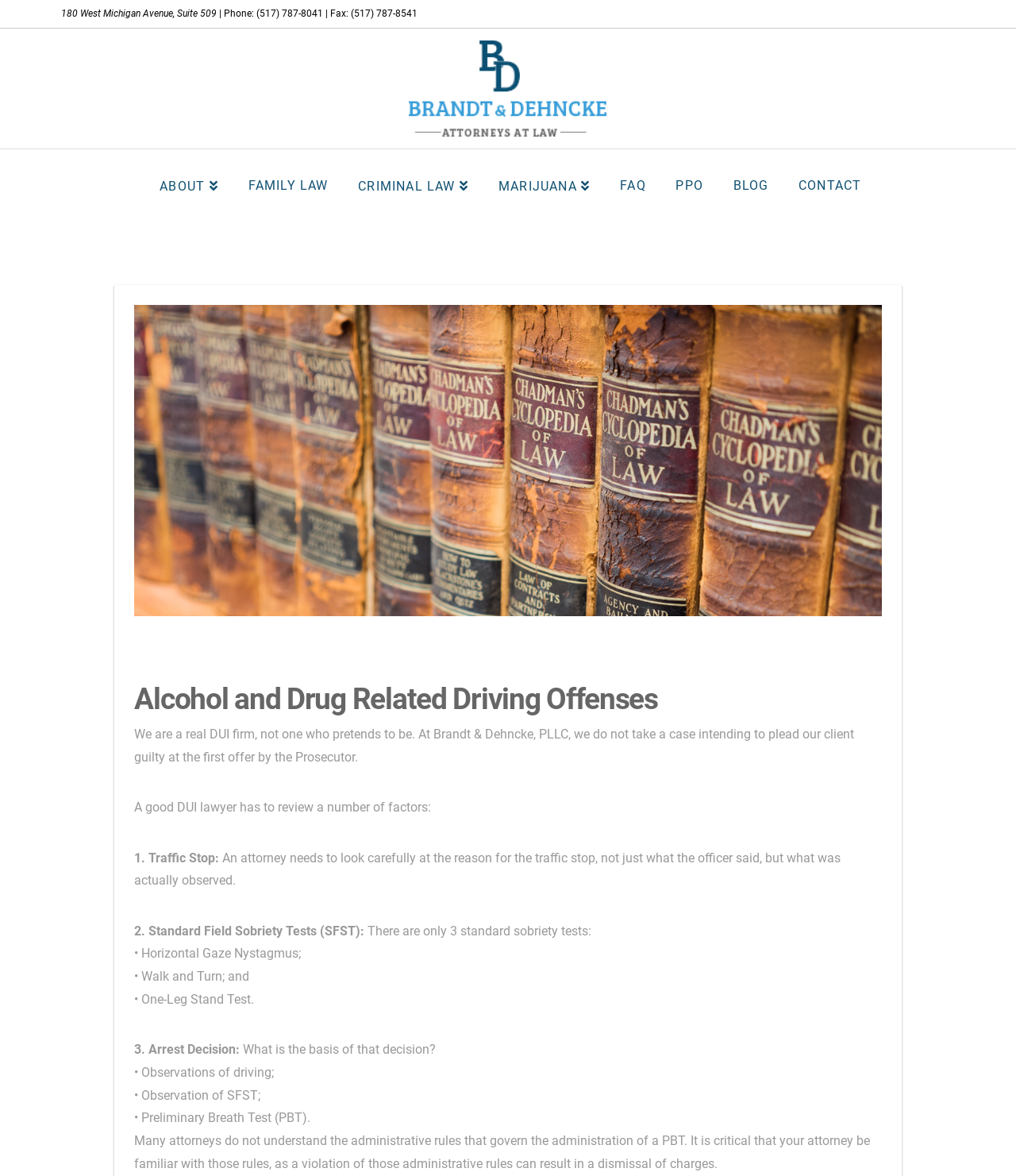Identify the bounding box coordinates of the section that should be clicked to achieve the task described: "Learn about criminal law".

[0.352, 0.128, 0.491, 0.189]